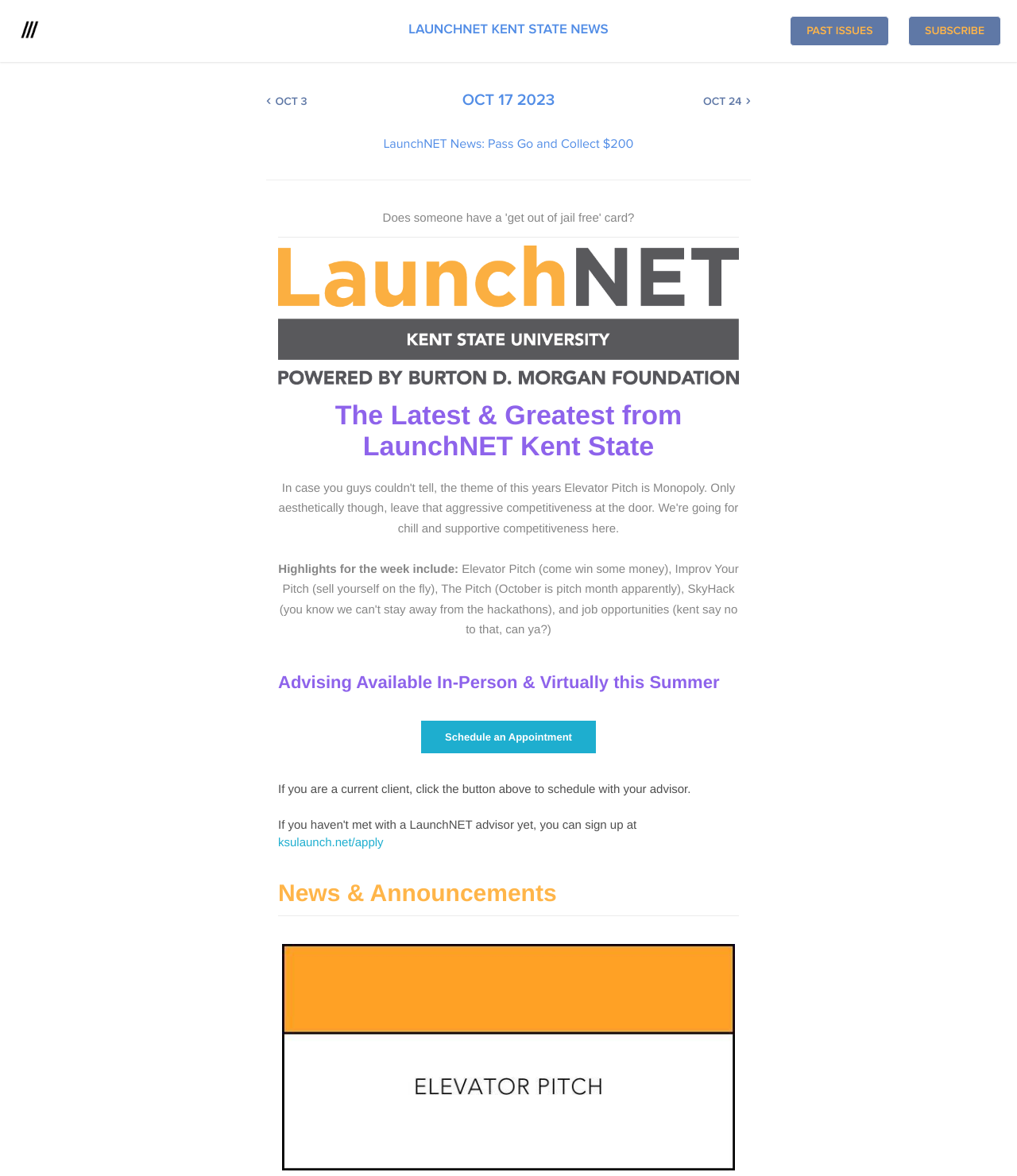What is the name of the organization providing news and events?
Provide a short answer using one word or a brief phrase based on the image.

LaunchNET